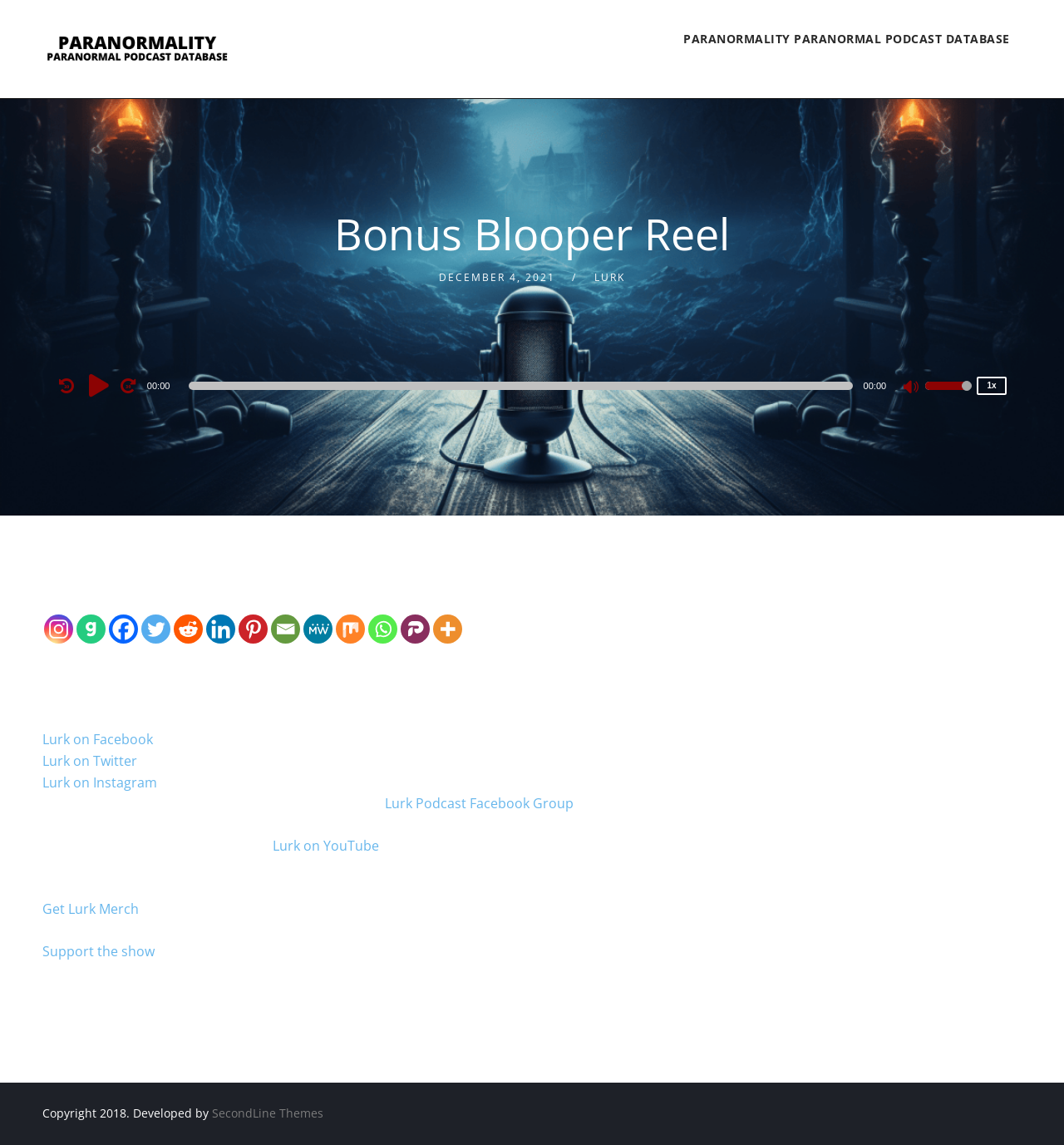How can users support the show?
Please provide a full and detailed response to the question.

The webpage provides a link 'Support the show' at the bottom, which suggests that users can support the show by clicking on this link and following the instructions.